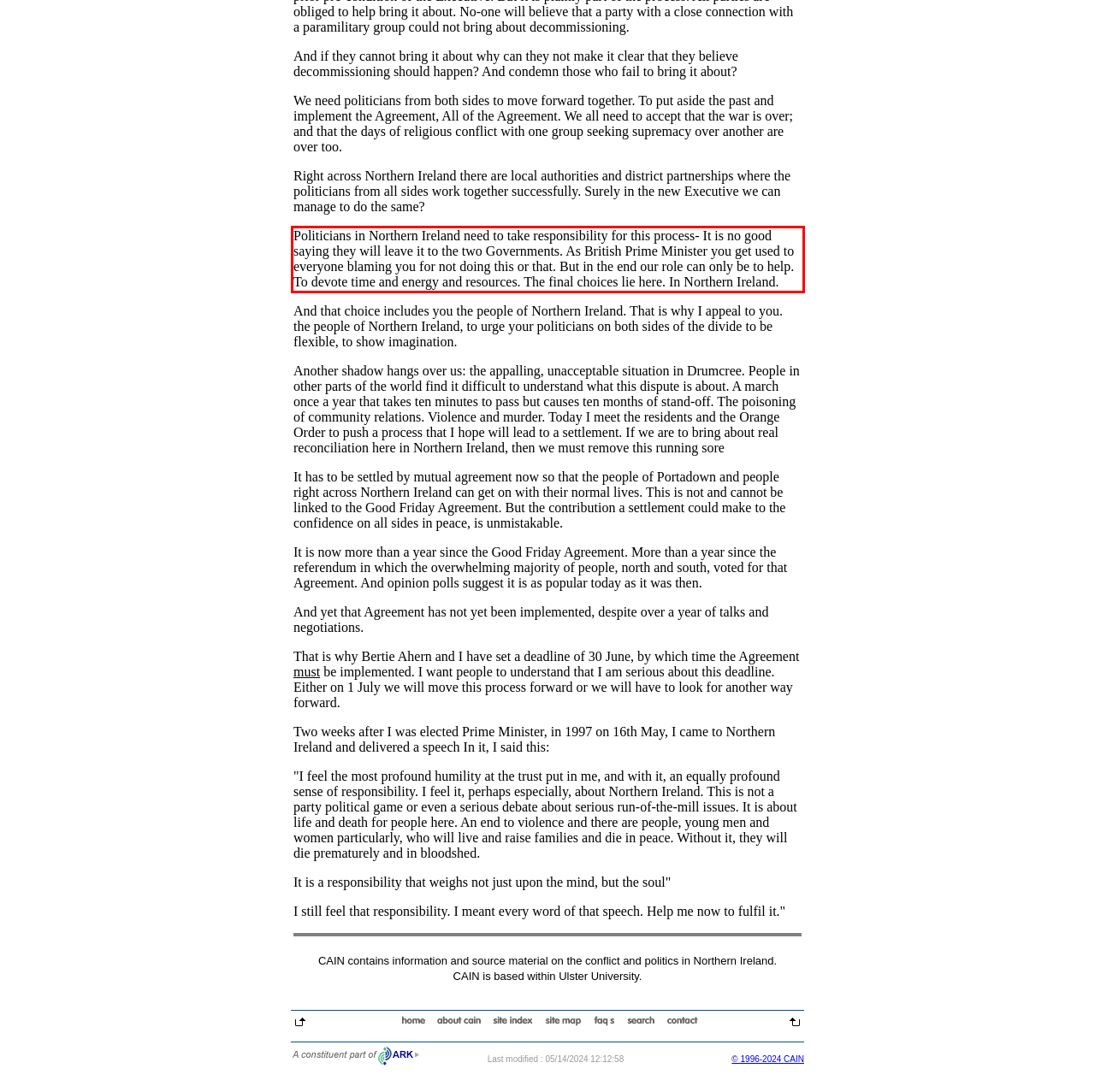There is a screenshot of a webpage with a red bounding box around a UI element. Please use OCR to extract the text within the red bounding box.

Politicians in Northern Ireland need to take responsibility for this process- It is no good saying they will leave it to the two Governments. As British Prime Minister you get used to everyone blaming you for not doing this or that. But in the end our role can only be to help. To devote time and energy and resources. The final choices lie here. In Northern Ireland.